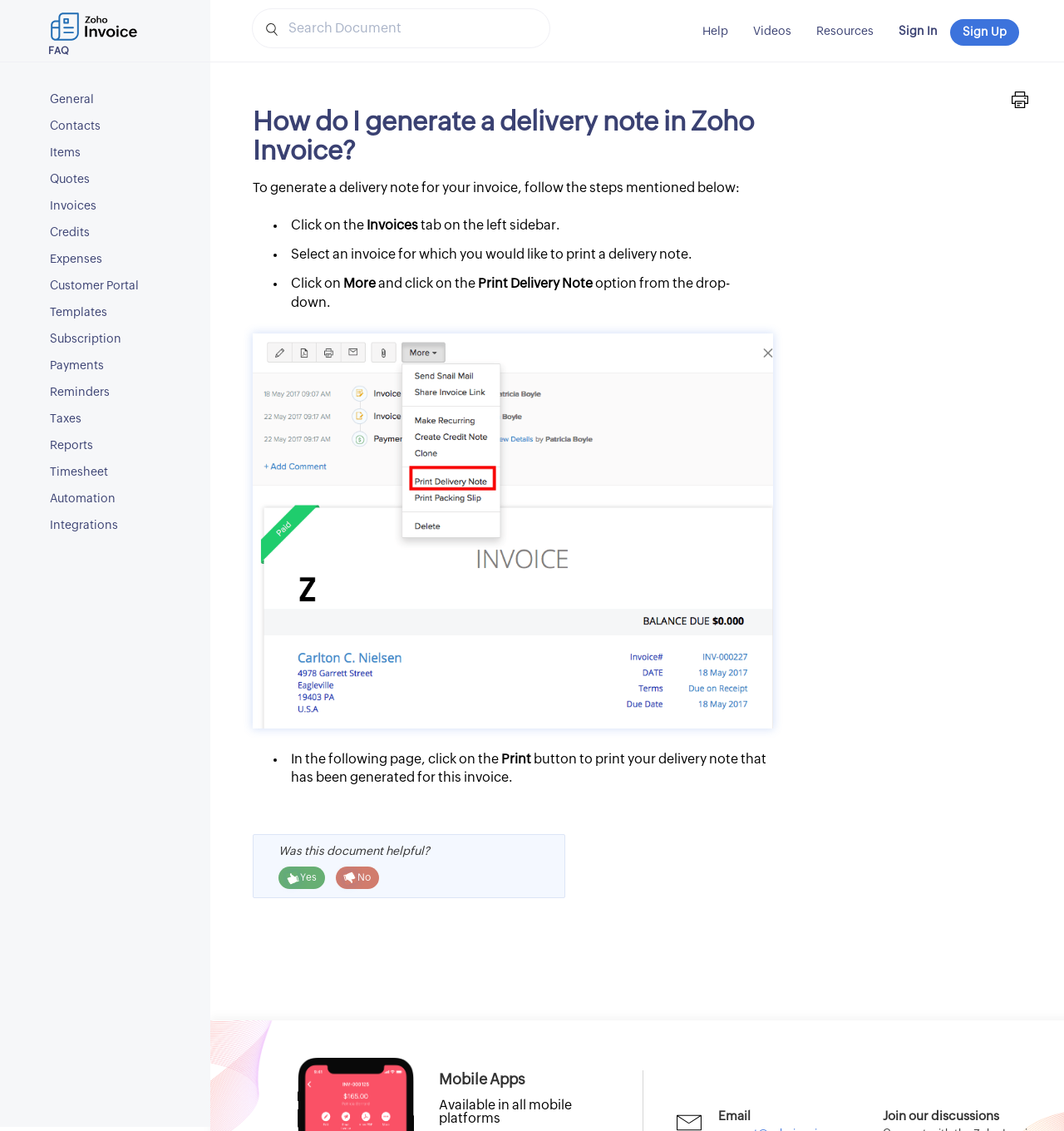Provide the bounding box coordinates of the UI element that matches the description: "name="search" placeholder="Search Document"".

[0.237, 0.007, 0.517, 0.043]